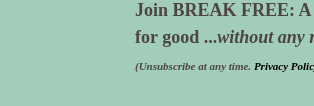Is there an option to unsubscribe? Based on the screenshot, please respond with a single word or phrase.

Yes